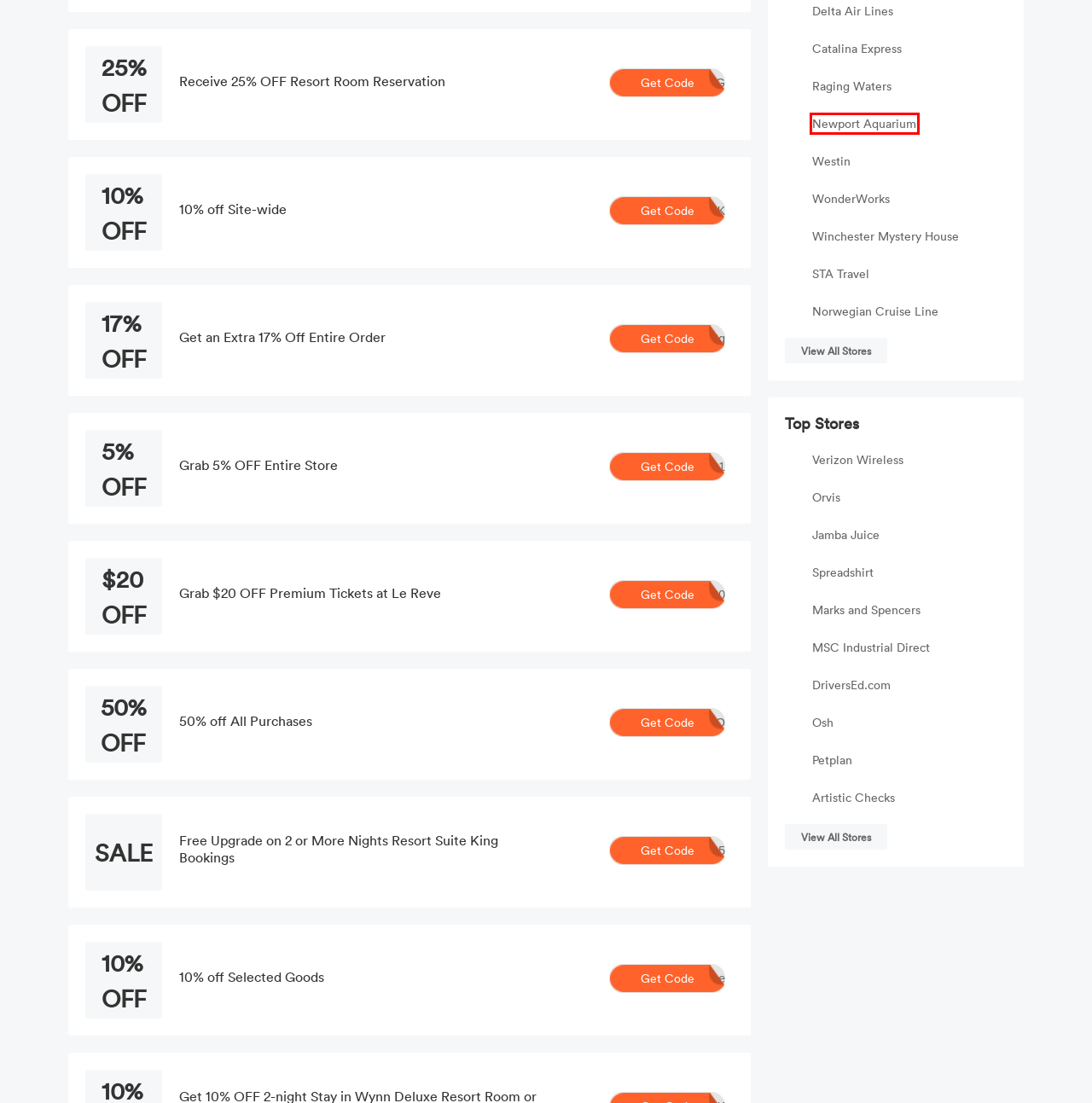Look at the screenshot of a webpage, where a red bounding box highlights an element. Select the best description that matches the new webpage after clicking the highlighted element. Here are the candidates:
A. Hot Verizon Wireless Promotions & Coupons - 40% OFF
B. 50% OFF Newport Aquarium Discount Code & Coupon Code in May 2024
C. 60% OFF DriversEd.com Discount Codes, Coupon & Coupon Code - May 2024
D. 15% OFF STA Travel Coupon Codes | May 2024 Coupons | joinmoolah.com
E. Westin Coupons & Coupon - 60% OFF - Save Now
F. Norwegian Cruise Line Promotion & Coupons in May 2024 (60% discount)
G. Petplan Promo Code | 12% OFF Coupons | May 2024
H. 50% OFF Marks and Spencers Coupon | May 2024 | Moolah

B